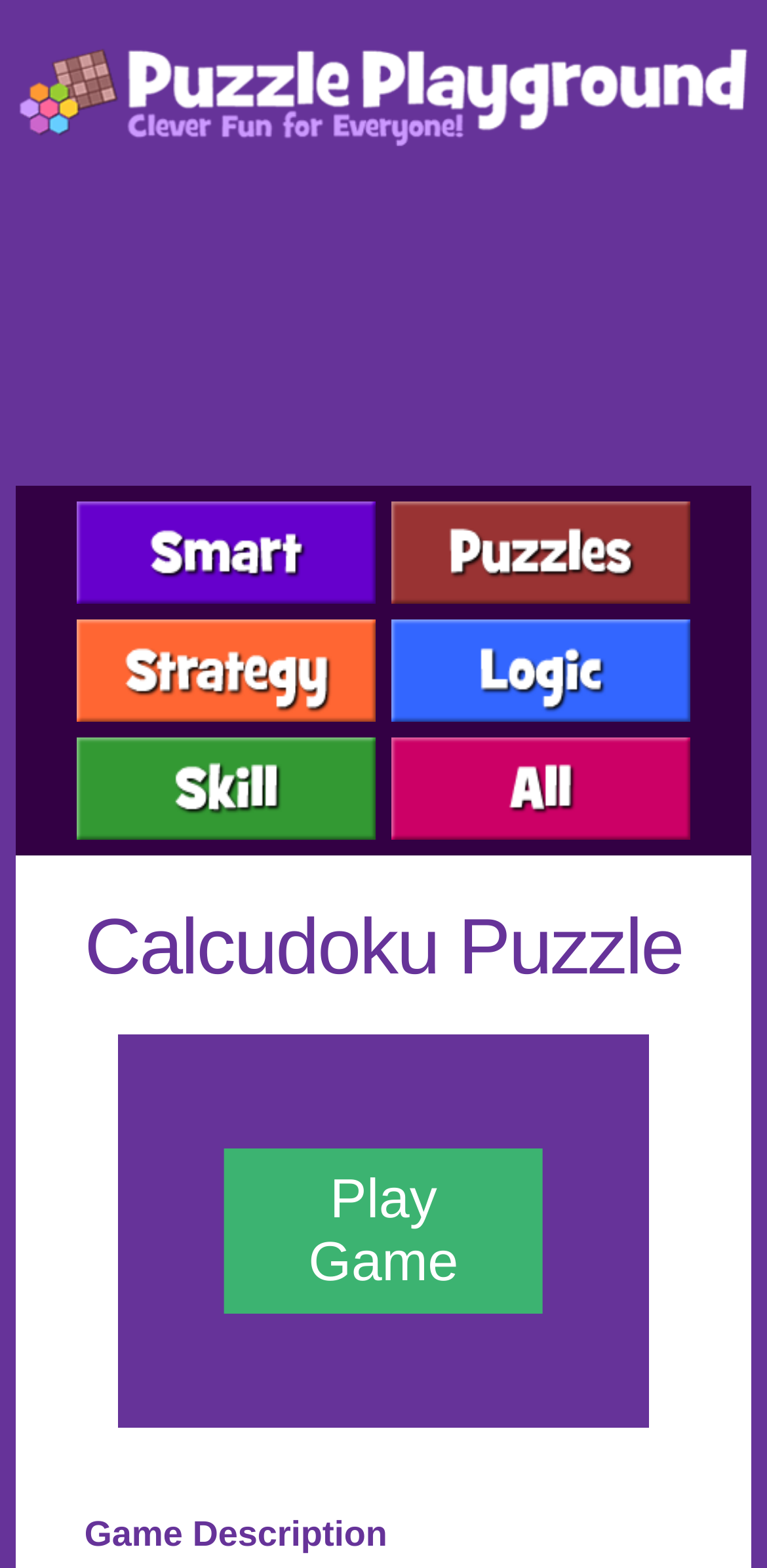Using the details from the image, please elaborate on the following question: What is the name of the puzzle game?

The name of the puzzle game can be found in the heading element with bounding box coordinates [0.067, 0.574, 0.933, 0.634], which is 'Calcudoku Puzzle'.